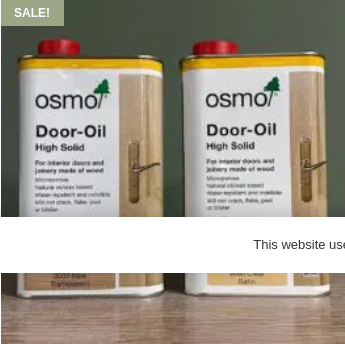Please look at the image and answer the question with a detailed explanation: What is the special offer indicated in the image?

Above the cans of Osmo Door Oil, a bold 'SALE!' tag signals a limited-time discount, inviting customers to take advantage of reduced prices.